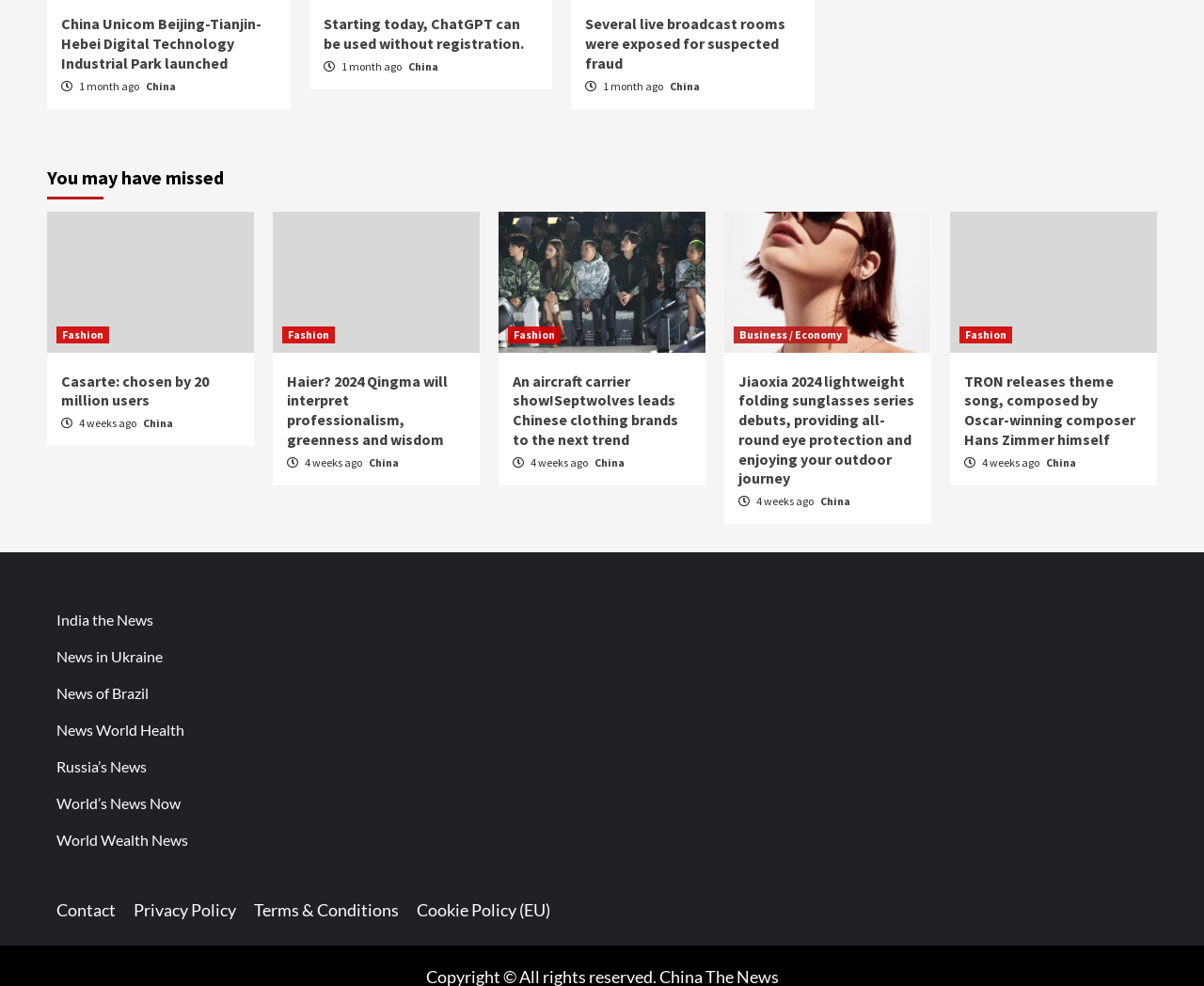Please reply with a single word or brief phrase to the question: 
How many news articles are displayed on the page?

9